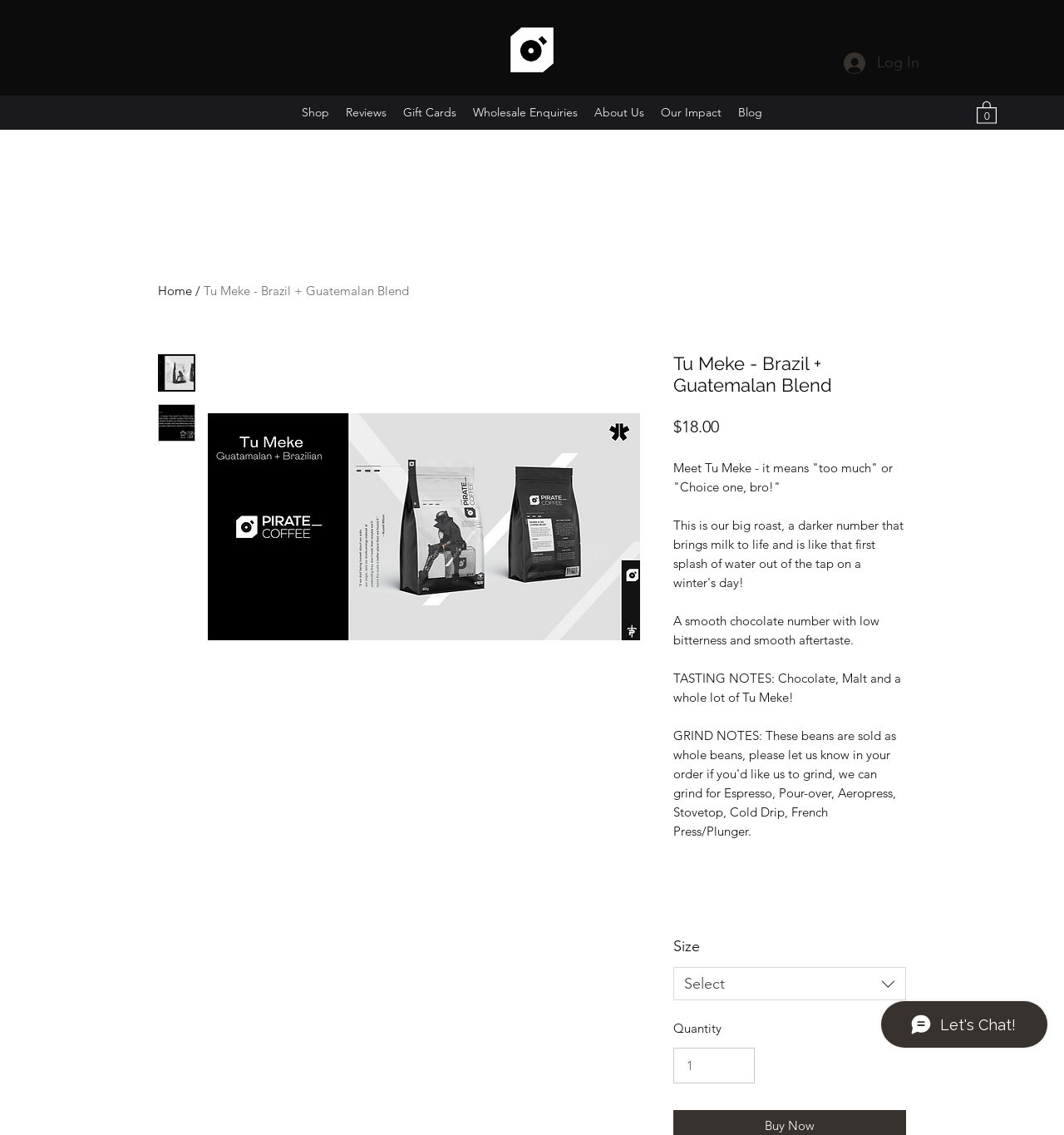Give a one-word or phrase response to the following question: What is the minimum quantity of coffee that can be purchased?

1